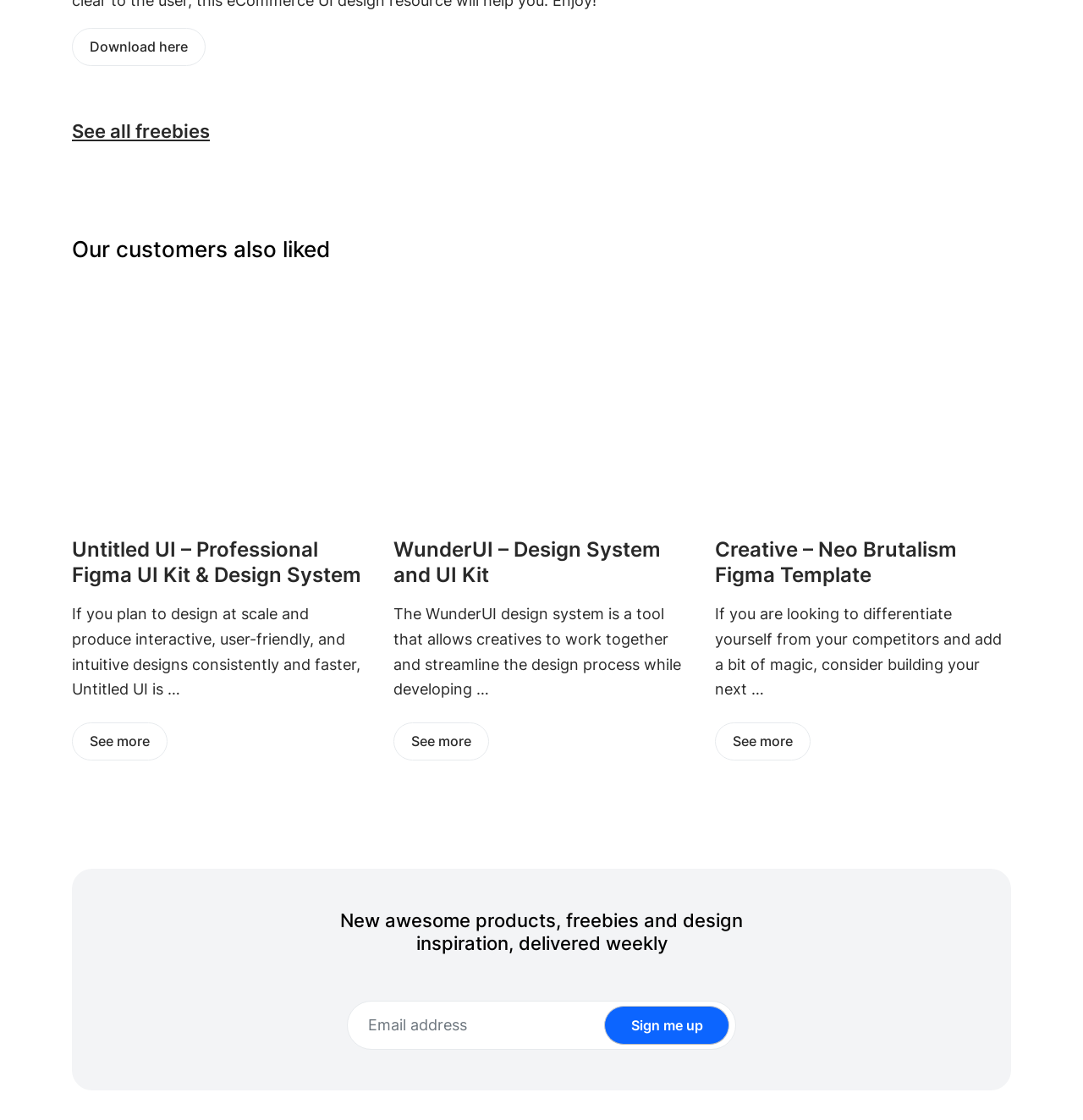Provide your answer in one word or a succinct phrase for the question: 
What is the first freebie mentioned?

Untitled UI